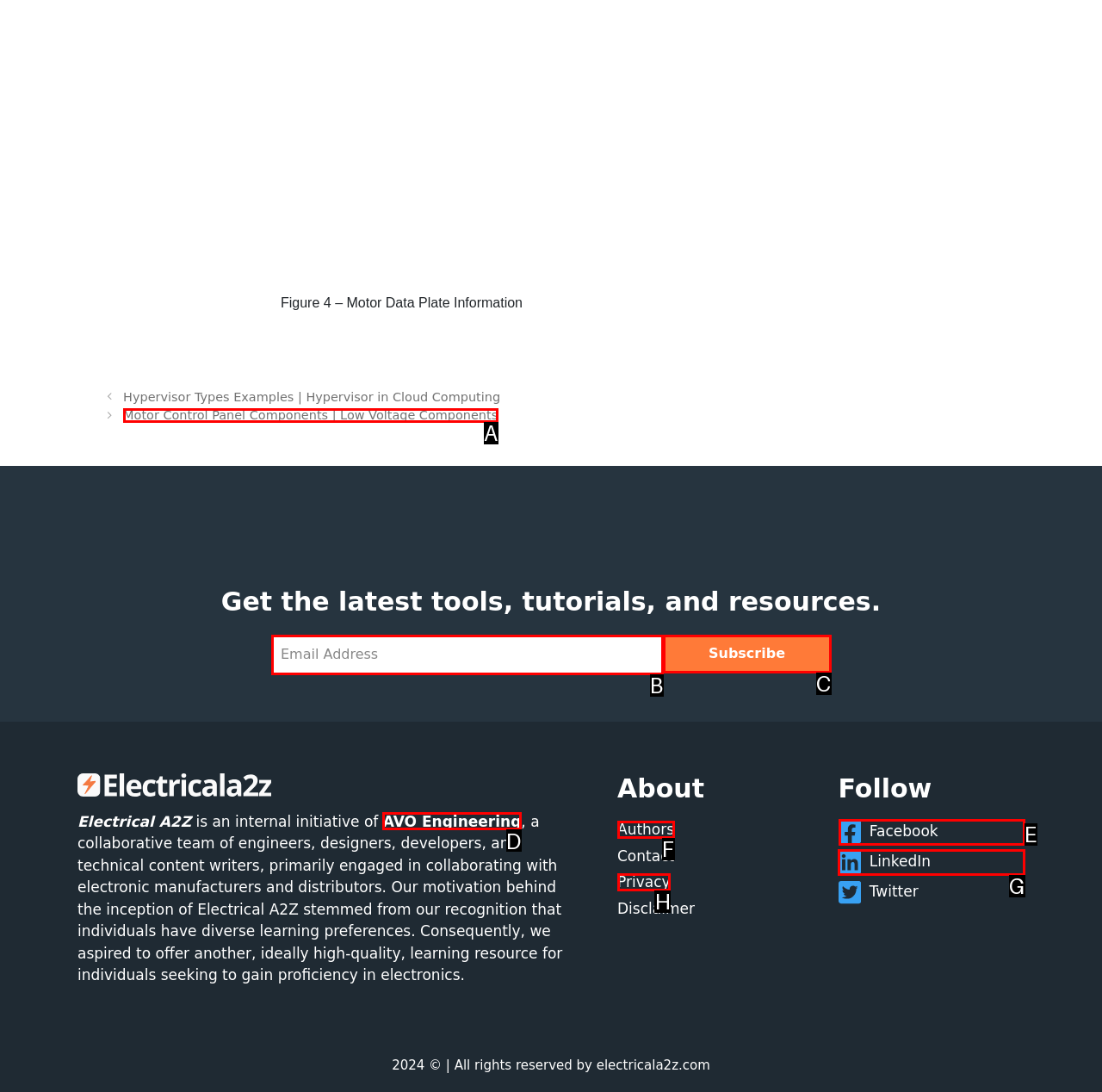Given the task: Get more information about Kindergarten, tell me which HTML element to click on.
Answer with the letter of the correct option from the given choices.

None